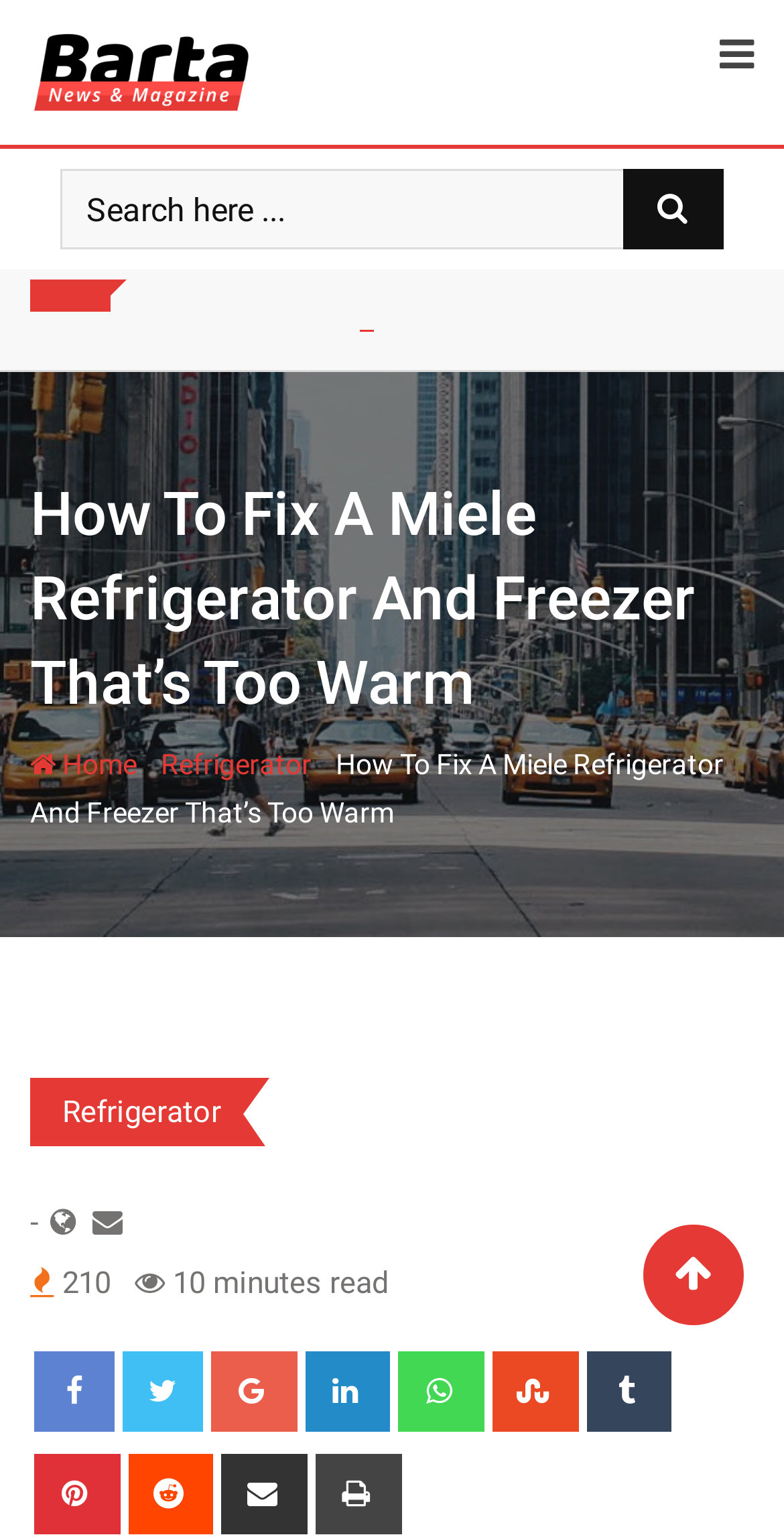Utilize the details in the image to give a detailed response to the question: How long does it take to read the article?

I found the reading time by looking at the StaticText '10 minutes read' which is located below the article title.